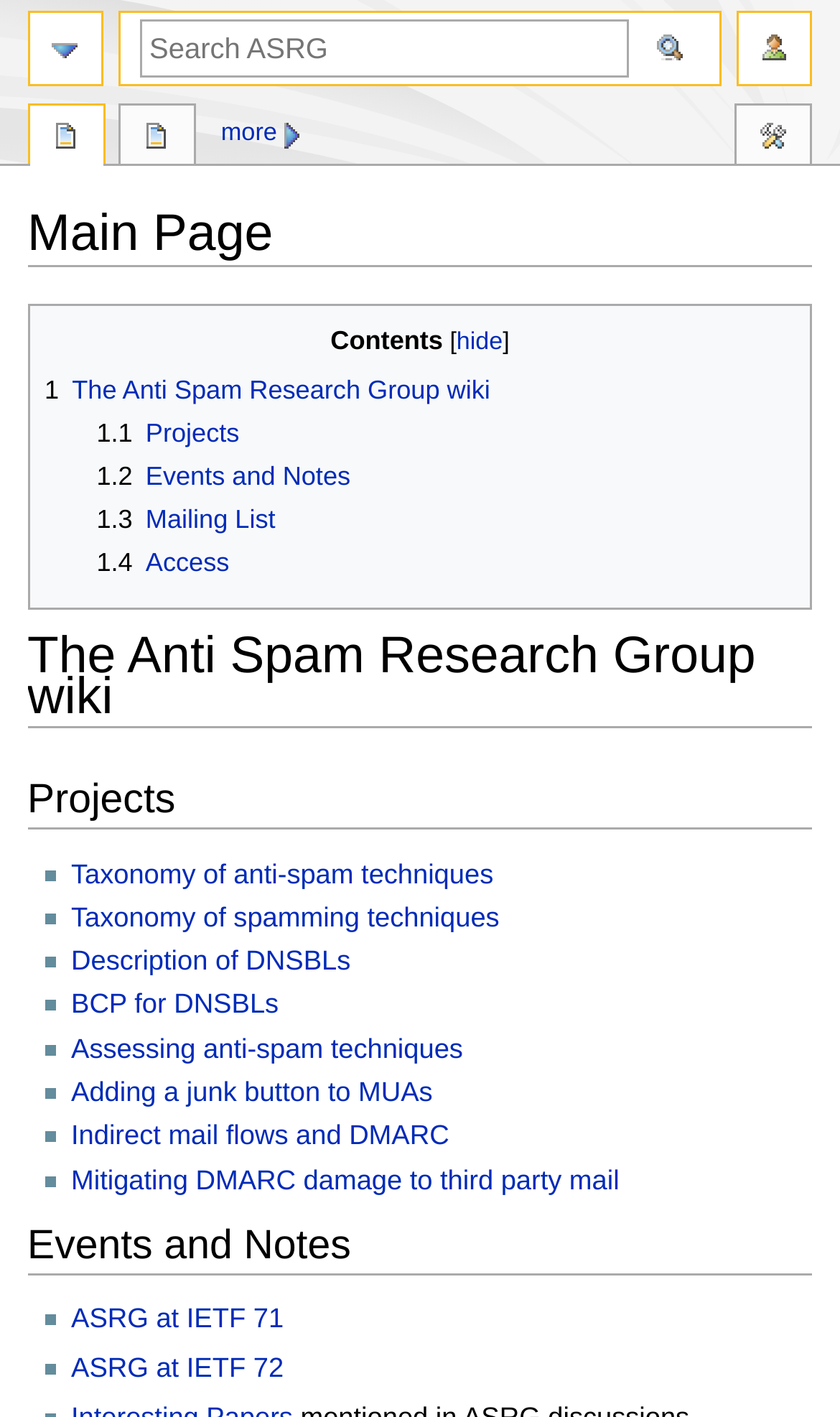Locate the bounding box coordinates of the element you need to click to accomplish the task described by this instruction: "Go to main page".

[0.035, 0.074, 0.123, 0.122]